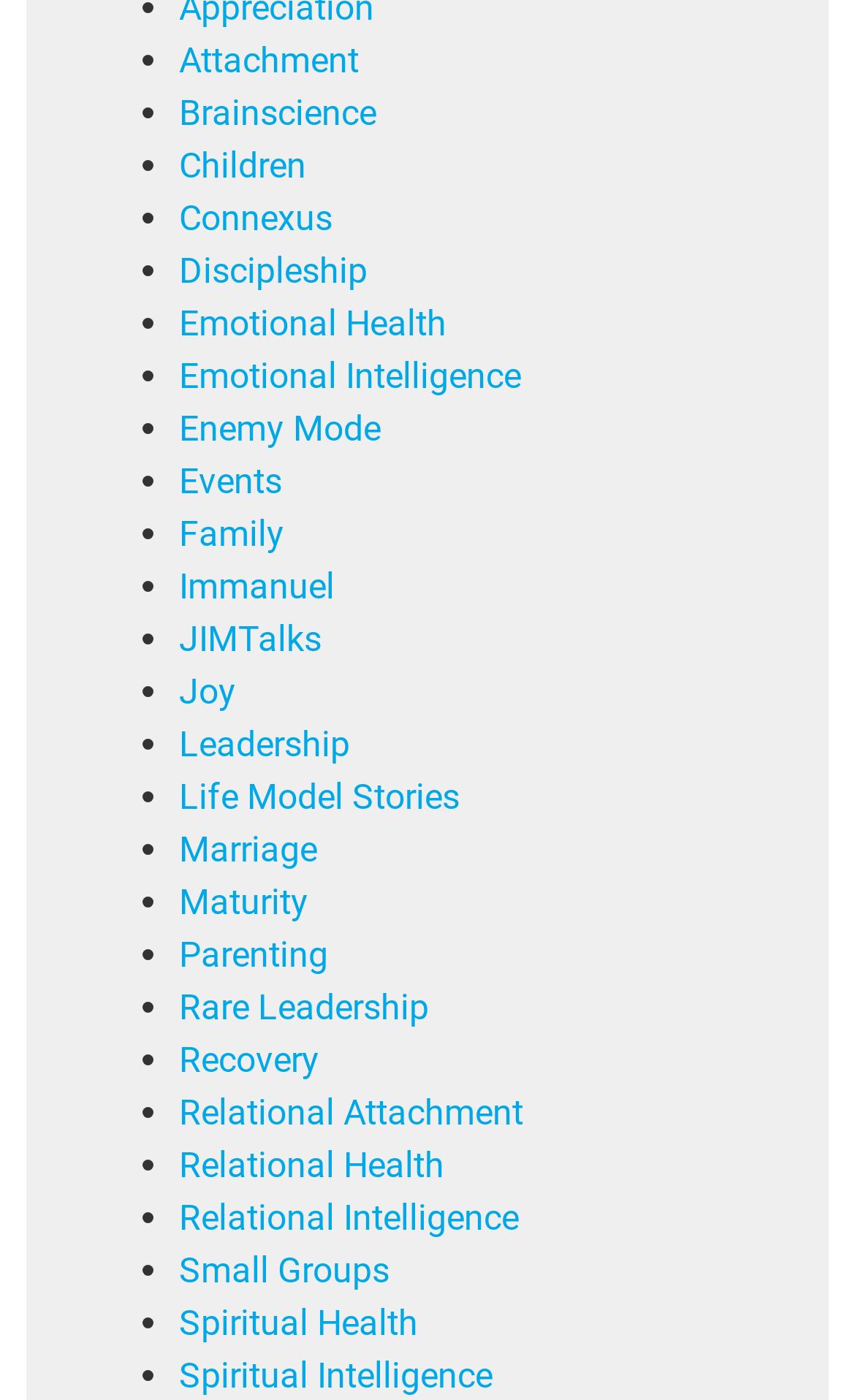Identify the bounding box coordinates of the region that needs to be clicked to carry out this instruction: "Explore Emotional Health". Provide these coordinates as four float numbers ranging from 0 to 1, i.e., [left, top, right, bottom].

[0.209, 0.216, 0.522, 0.246]